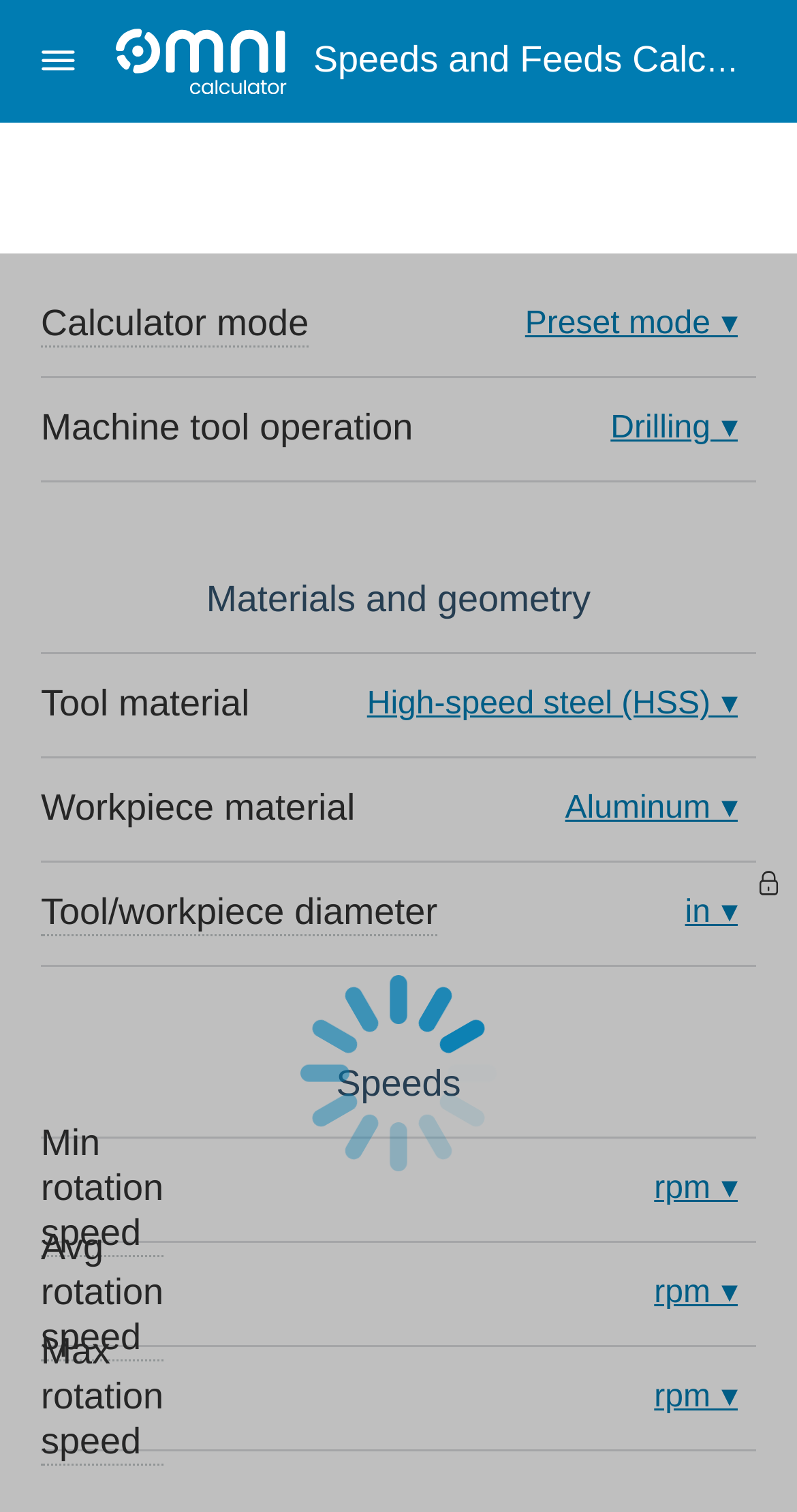Please pinpoint the bounding box coordinates for the region I should click to adhere to this instruction: "choose unit for min rotation speed".

[0.818, 0.753, 0.946, 0.821]